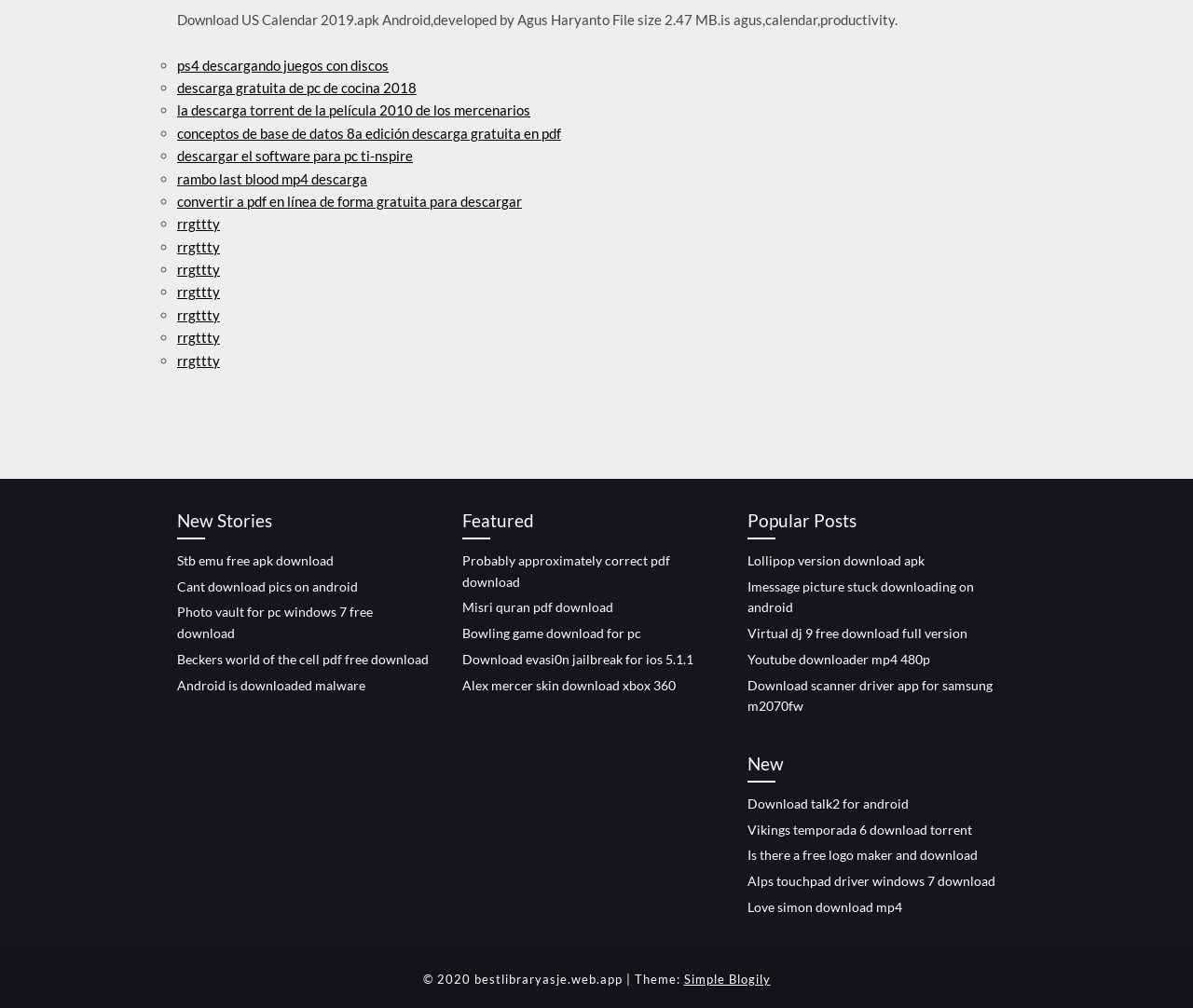Bounding box coordinates must be specified in the format (top-left x, top-left y, bottom-right x, bottom-right y). All values should be floating point numbers between 0 and 1. What are the bounding box coordinates of the UI element described as: Cant download pics on android

[0.148, 0.573, 0.3, 0.589]